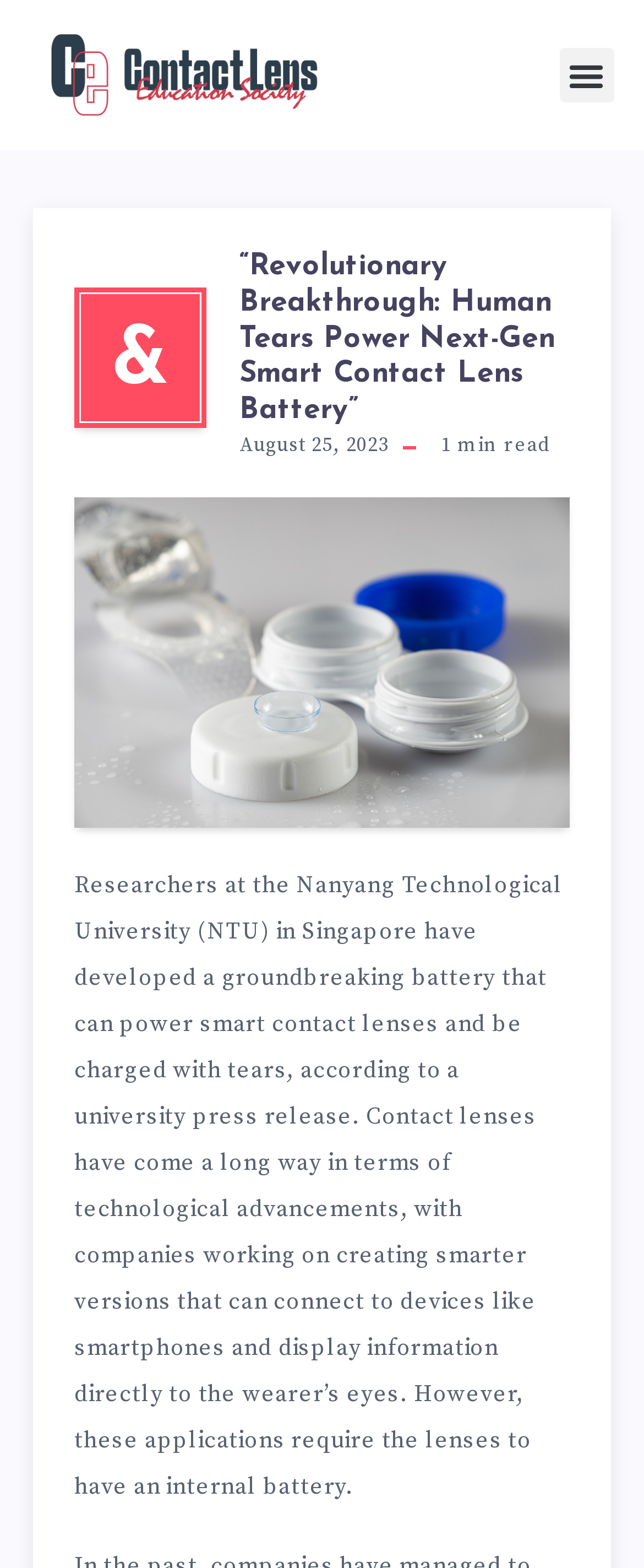Offer an in-depth caption of the entire webpage.

The webpage is about a revolutionary breakthrough in smart contact lens battery technology, powered by human tears. At the top-right corner, there is a button labeled "Menu Toggle". Below it, there is a header section that spans almost the entire width of the page. Within this section, there is an ampersand symbol, followed by a heading that reads "Revolutionary Breakthrough: Human Tears Power Next-Gen Smart Contact Lens Battery". Next to the heading, there is a timestamp indicating the publication date, "August 25, 2023", and a label showing the estimated reading time, "min read".

Below the header section, there is an image that takes up most of the width of the page. Underneath the image, there is a block of text that describes the development of a new battery technology by researchers at Nanyang Technological University in Singapore. The text explains that this battery can power smart contact lenses and be charged with tears, and provides some background information on the advancements in contact lens technology.